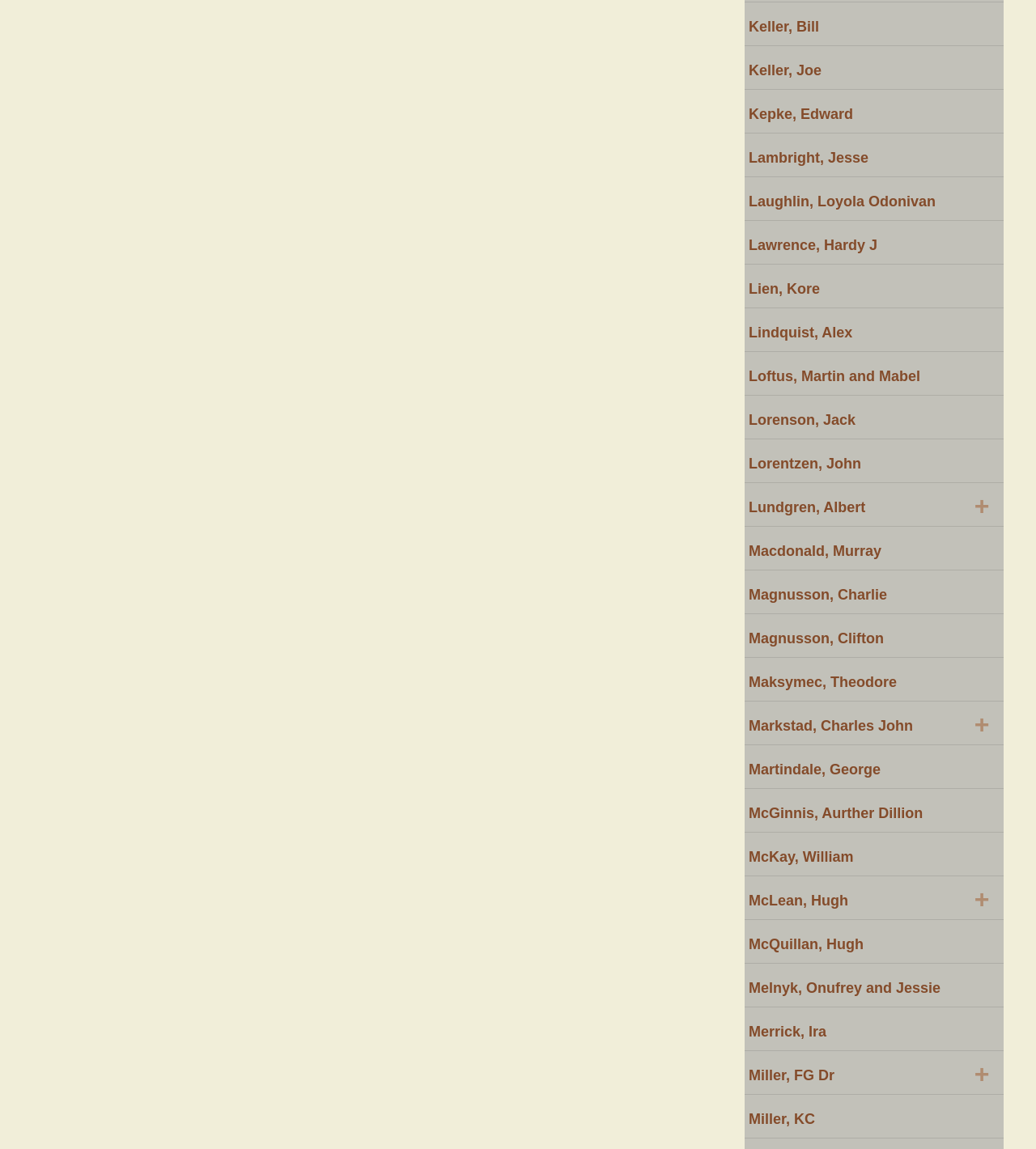What is the common theme among the names?
Give a single word or phrase as your answer by examining the image.

People's names